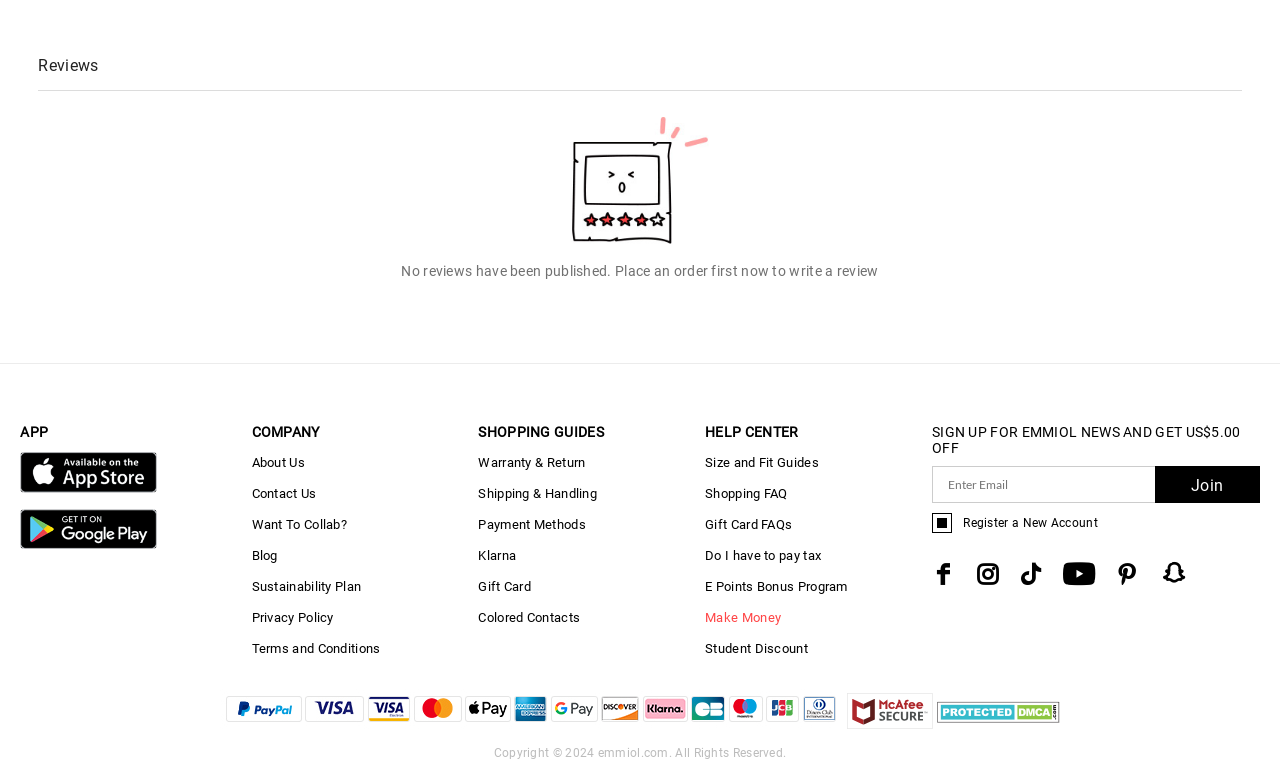Determine the bounding box coordinates in the format (top-left x, top-left y, bottom-right x, bottom-right y). Ensure all values are floating point numbers between 0 and 1. Identify the bounding box of the UI element described by: Klarna

[0.374, 0.709, 0.403, 0.728]